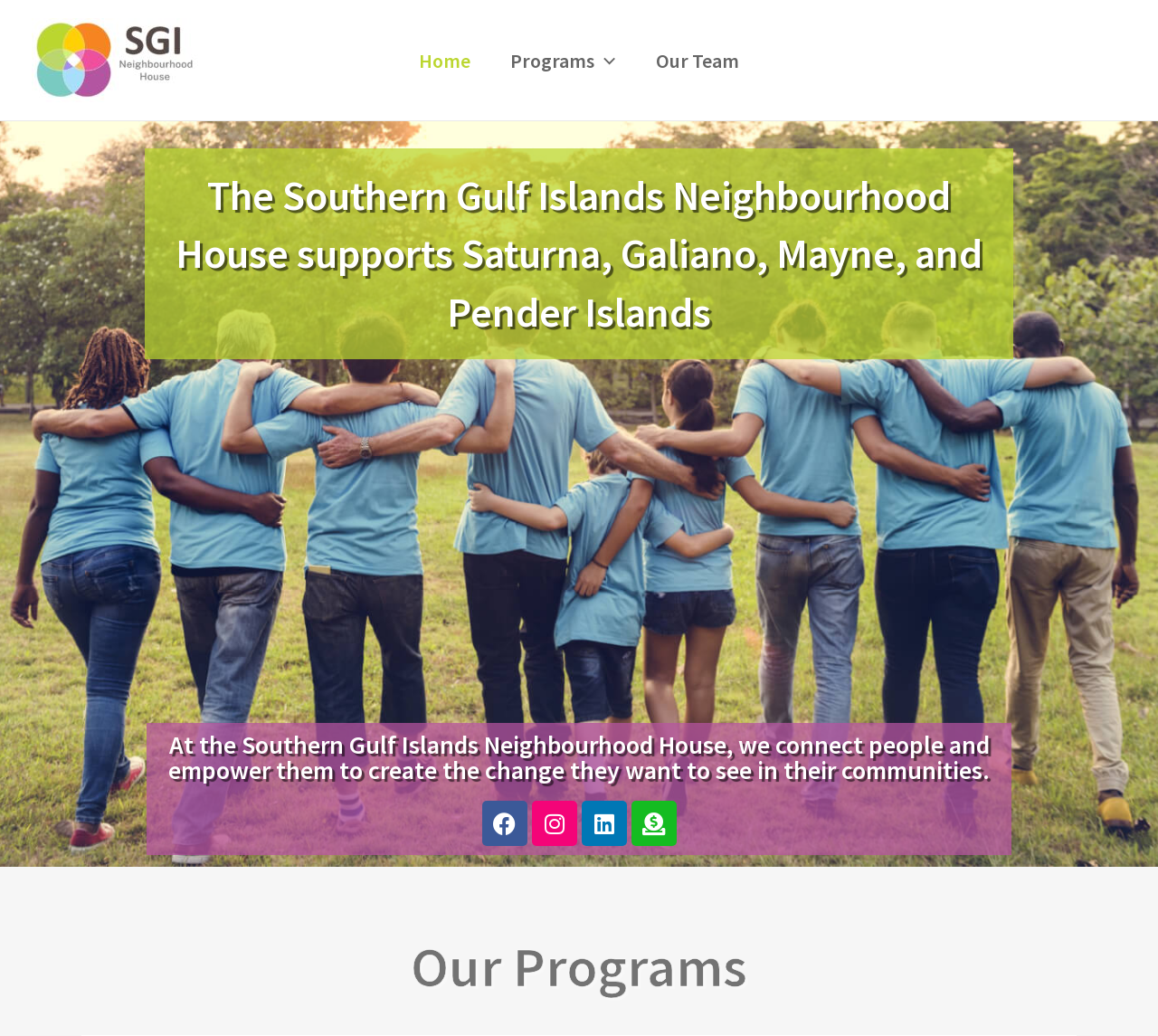Please predict the bounding box coordinates of the element's region where a click is necessary to complete the following instruction: "follow on Facebook". The coordinates should be represented by four float numbers between 0 and 1, i.e., [left, top, right, bottom].

[0.416, 0.773, 0.455, 0.817]